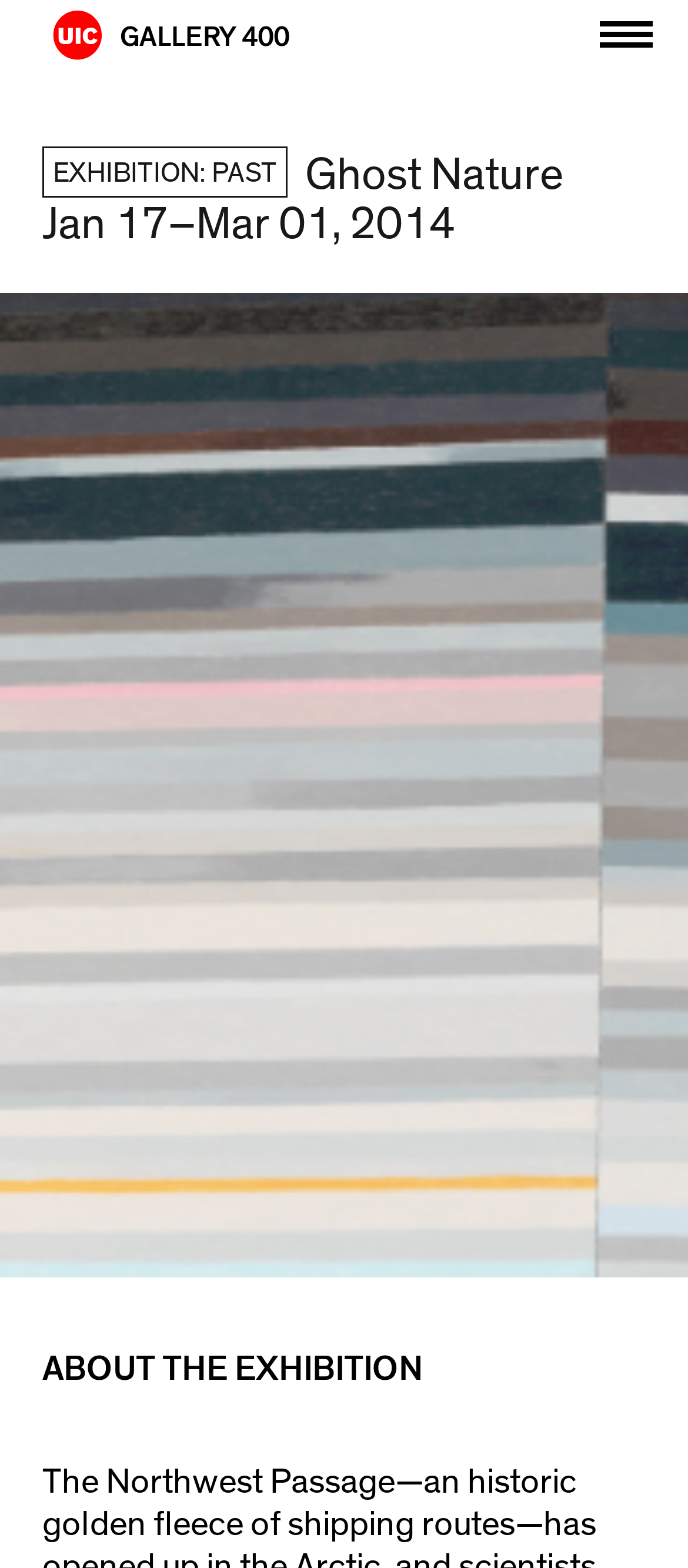Kindly respond to the following question with a single word or a brief phrase: 
What is the current exhibition period?

Jan 17–Mar 01, 2014